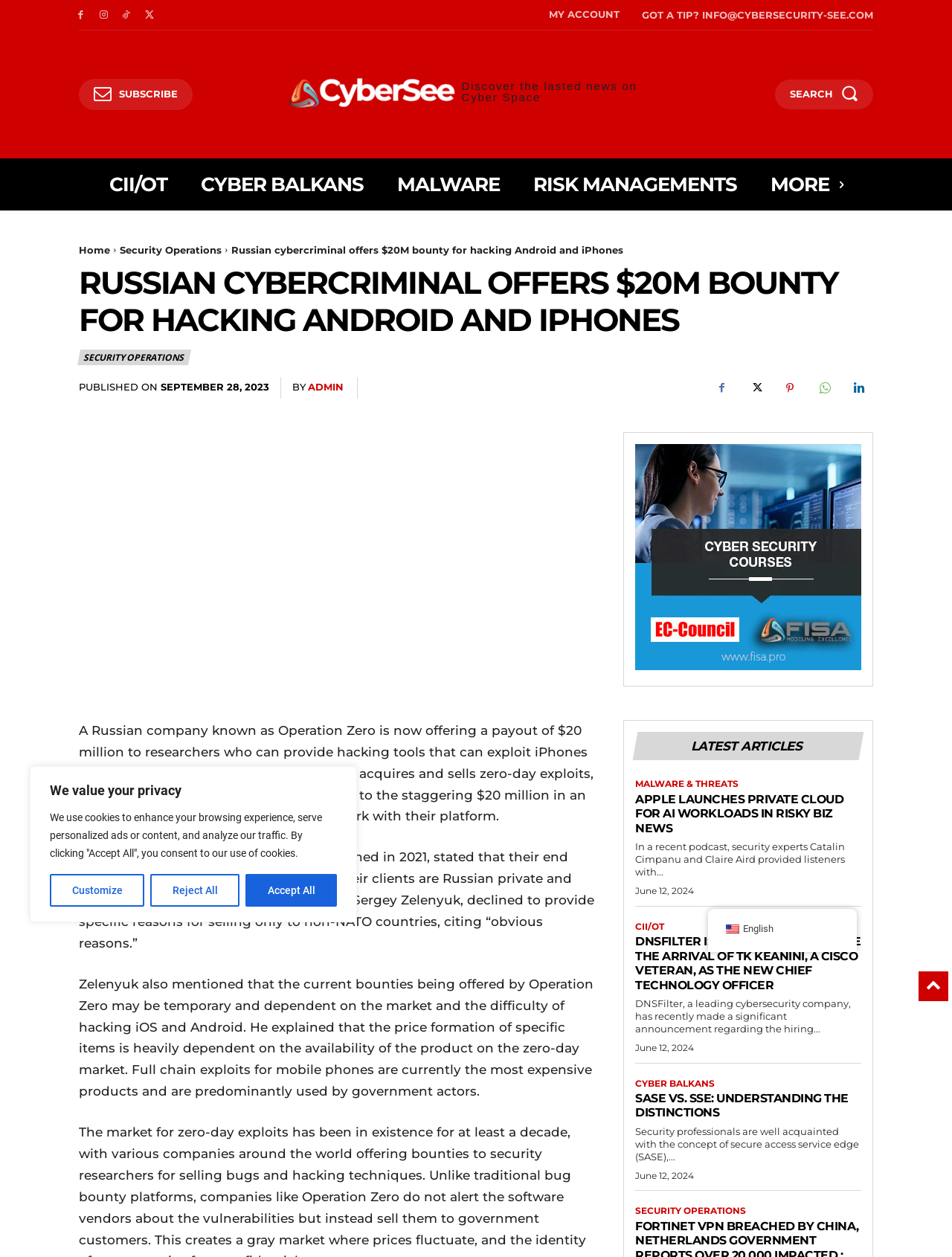Please reply to the following question using a single word or phrase: 
What is the name of the CEO of Operation Zero?

Sergey Zelenyuk